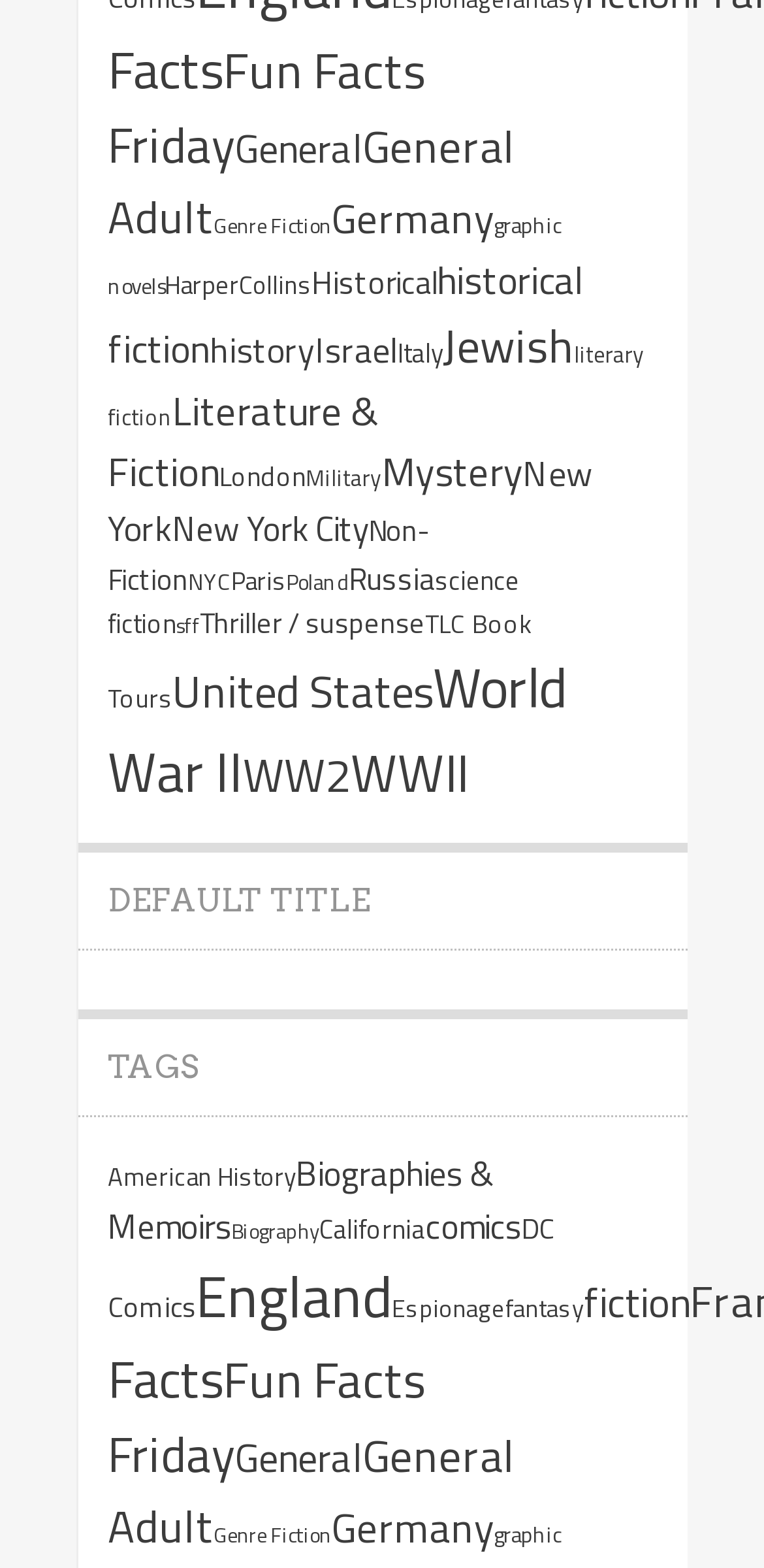Determine the bounding box coordinates of the clickable region to execute the instruction: "Browse books about New York City". The coordinates should be four float numbers between 0 and 1, denoted as [left, top, right, bottom].

[0.226, 0.319, 0.482, 0.353]